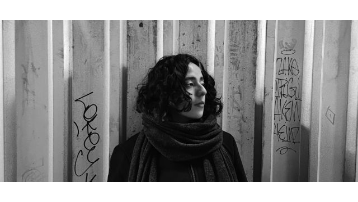What is the woman's attire?
Please provide a single word or phrase as your answer based on the screenshot.

Dark clothing and scarf